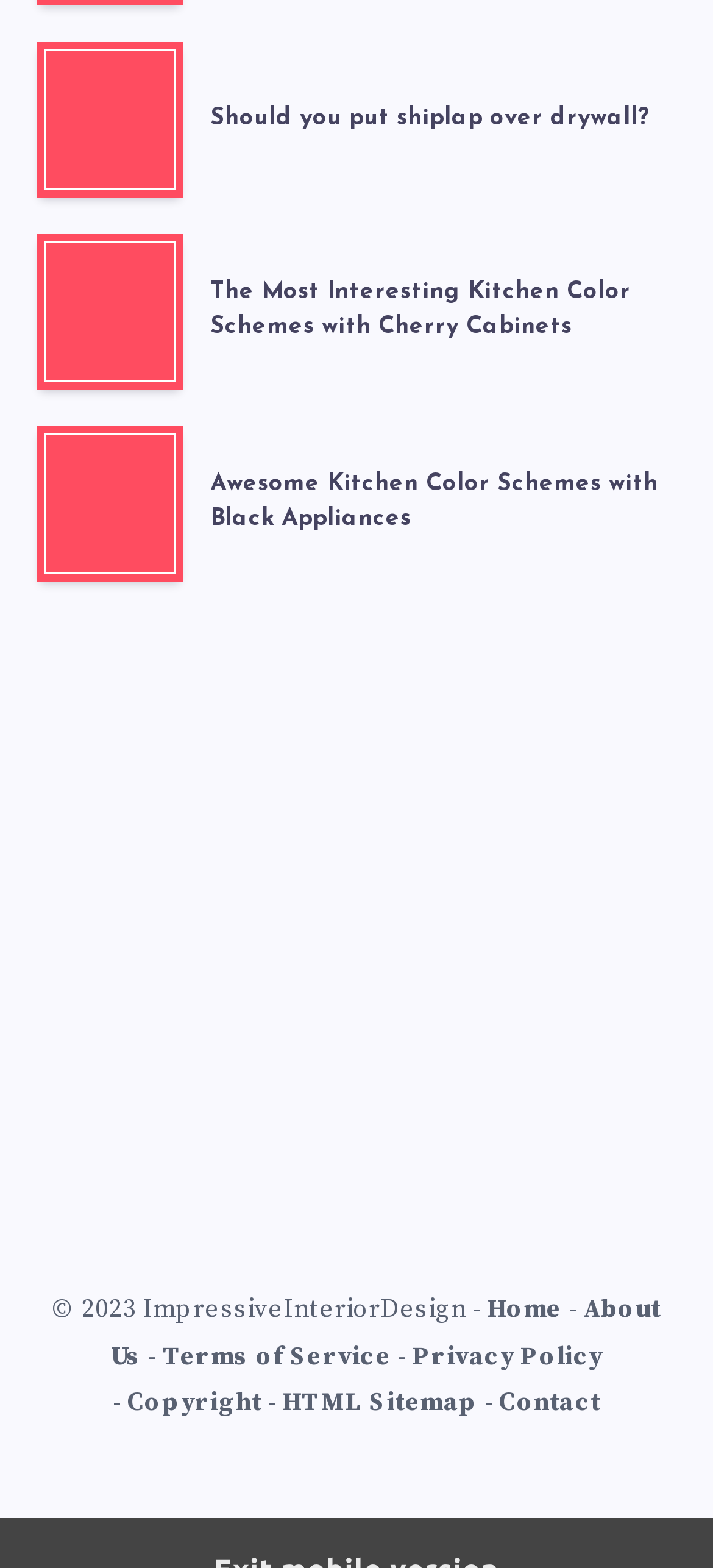Please identify the coordinates of the bounding box for the clickable region that will accomplish this instruction: "Explore kitchen color schemes with black appliances".

[0.295, 0.301, 0.923, 0.344]